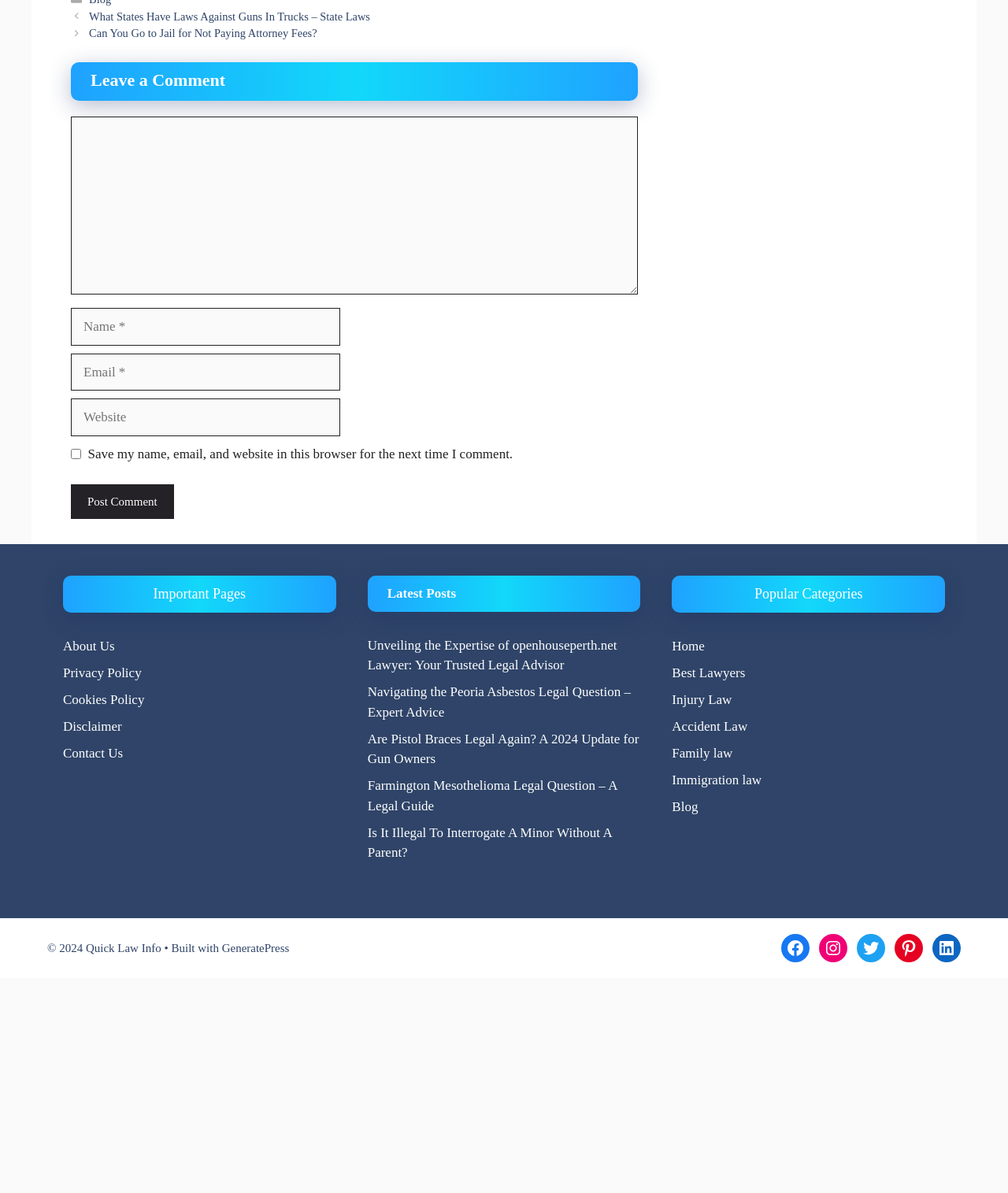Please locate the bounding box coordinates of the region I need to click to follow this instruction: "Visit the 'Latest Posts' section".

[0.365, 0.483, 0.635, 0.513]